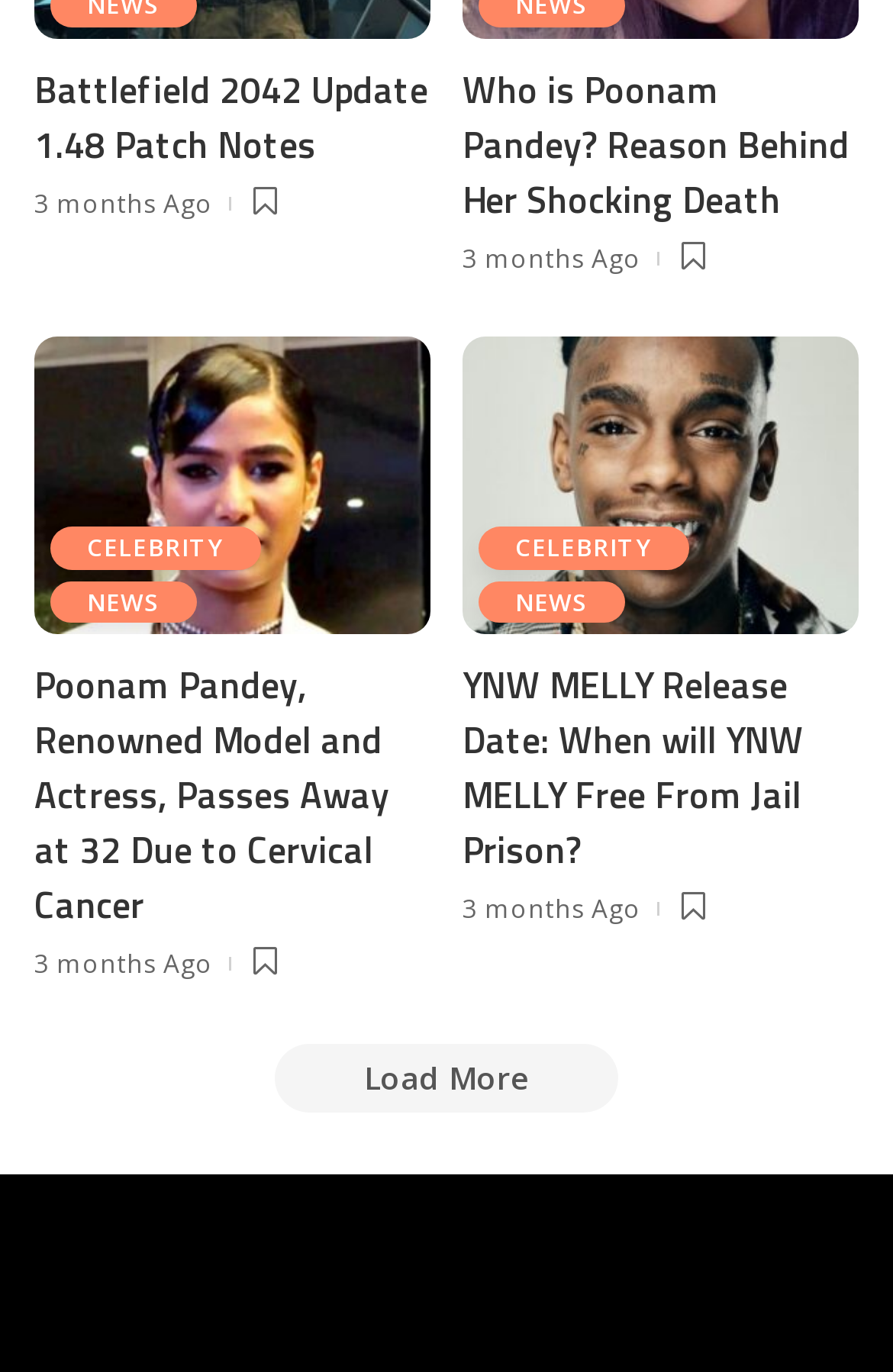Please answer the following question using a single word or phrase: 
How old was Poonam Pandey when she passed away?

32